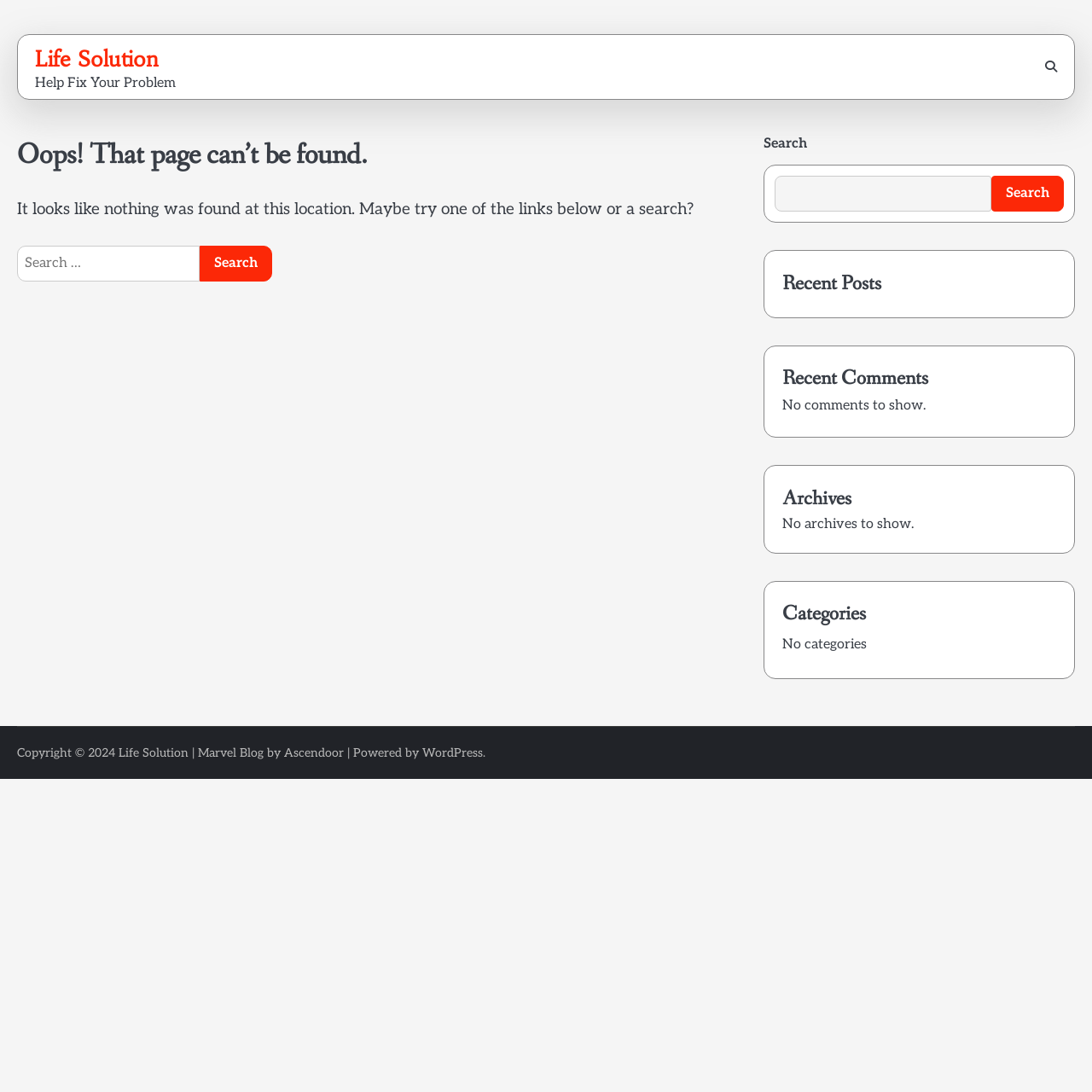What is the purpose of the search box?
Provide a detailed and well-explained answer to the question.

The search box is provided on the page to allow users to search for content on the website, which may help them find what they are looking for if the original page they were trying to access is not available.